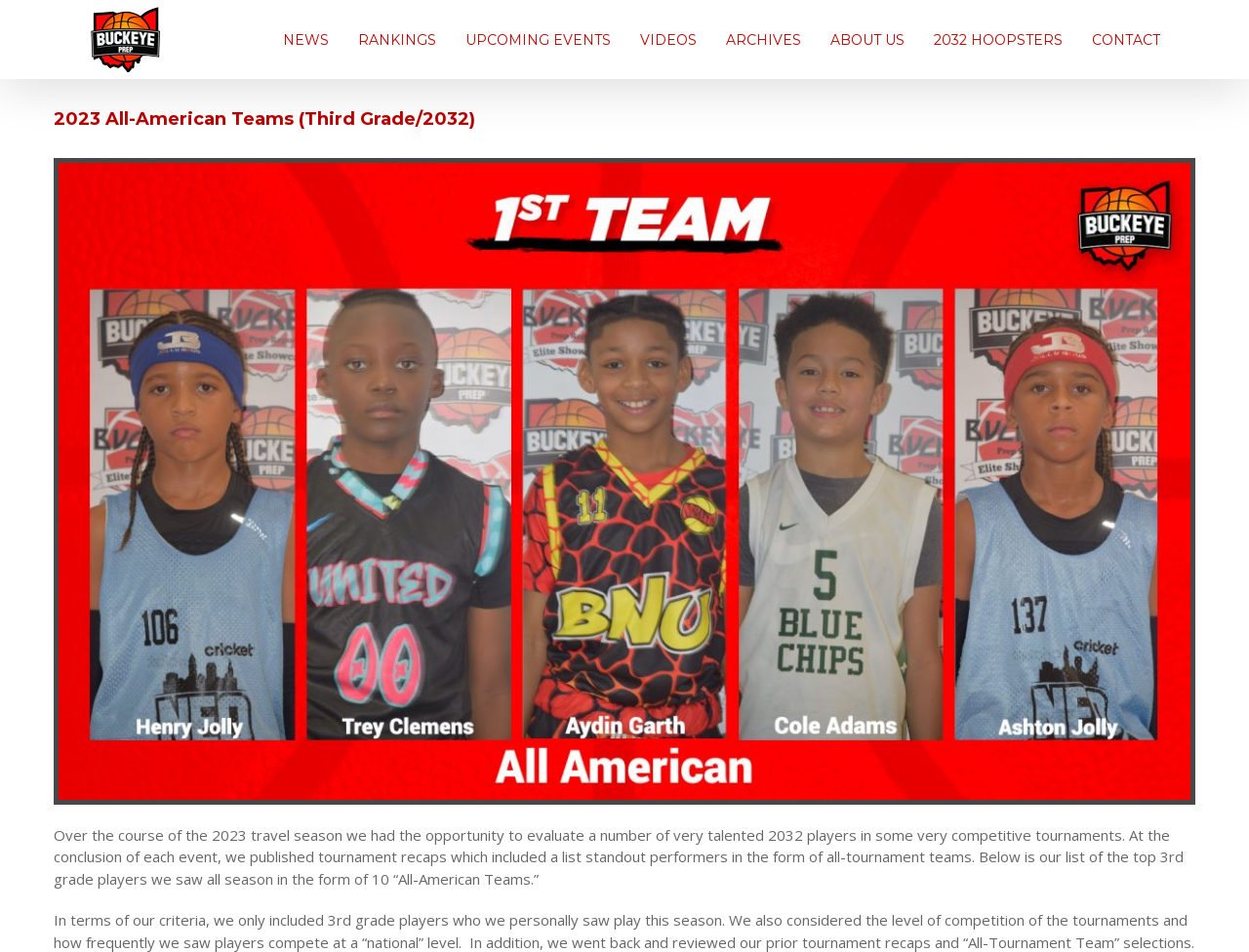Analyze the image and deliver a detailed answer to the question: How many All-American Teams are listed on the page?

According to the StaticText element, the page lists the top 3rd-grade players in the form of 10 'All-American Teams'.